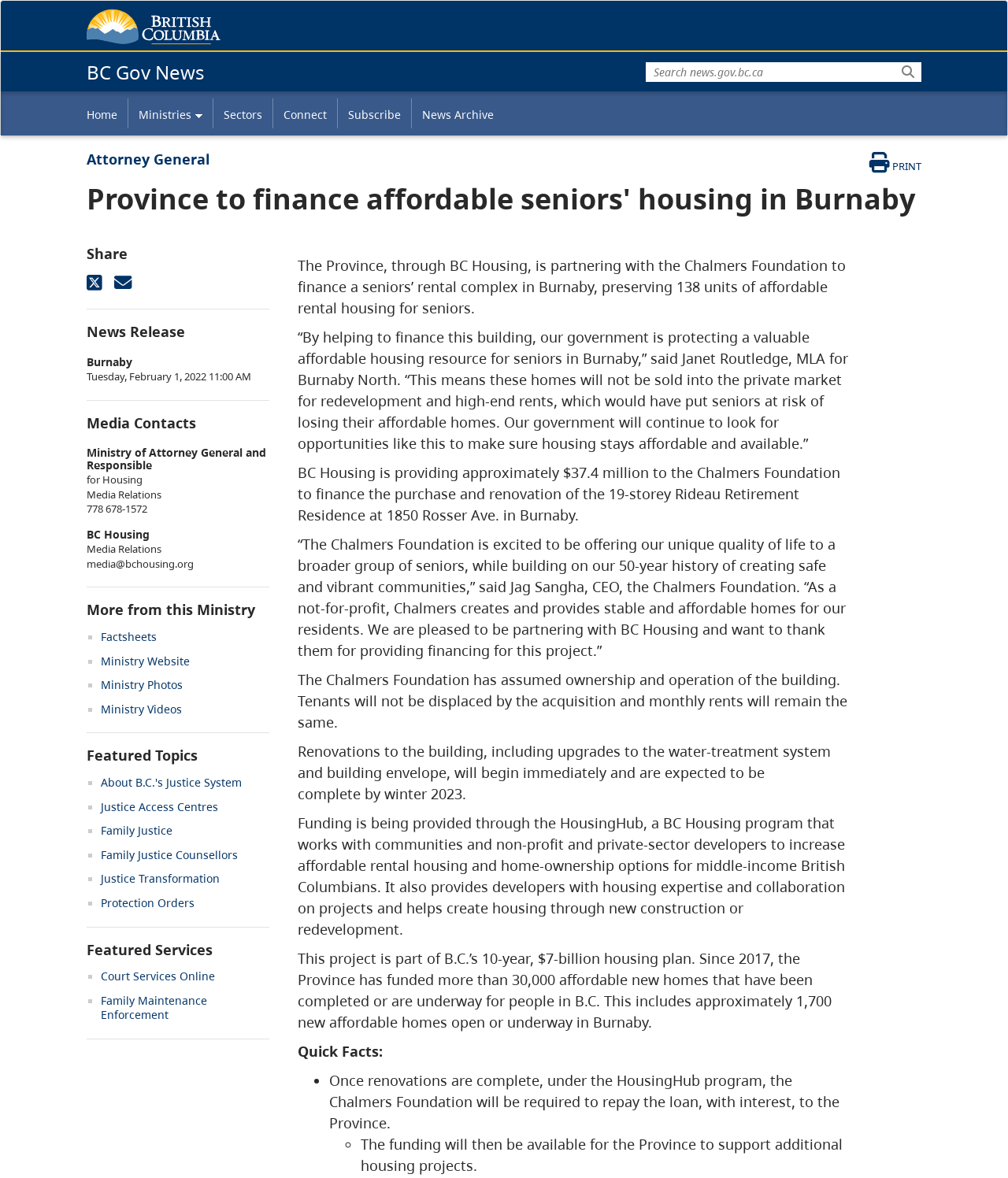How much funding is being provided by BC Housing for the project?
Please provide a comprehensive answer based on the details in the screenshot.

According to the article, BC Housing is providing approximately $37.4 million to the Chalmers Foundation to finance the purchase and renovation of the 19-storey Rideau Retirement Residence at 1850 Rosser Ave. in Burnaby.